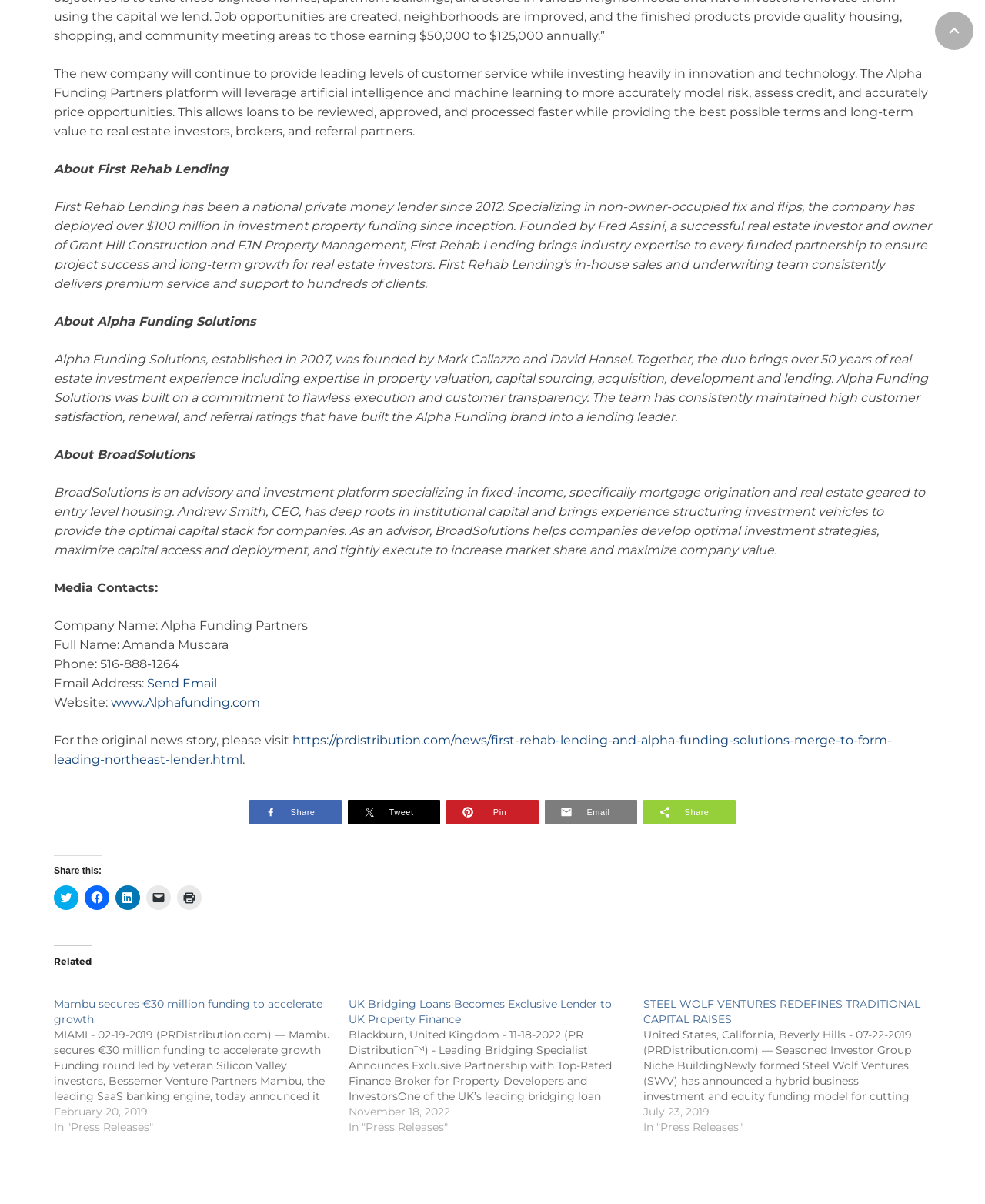What is the phone number of Amanda Muscara?
Based on the visual information, provide a detailed and comprehensive answer.

The answer can be found in the 'Media Contacts' section, which lists Amanda Muscara's phone number as 516-888-1264.